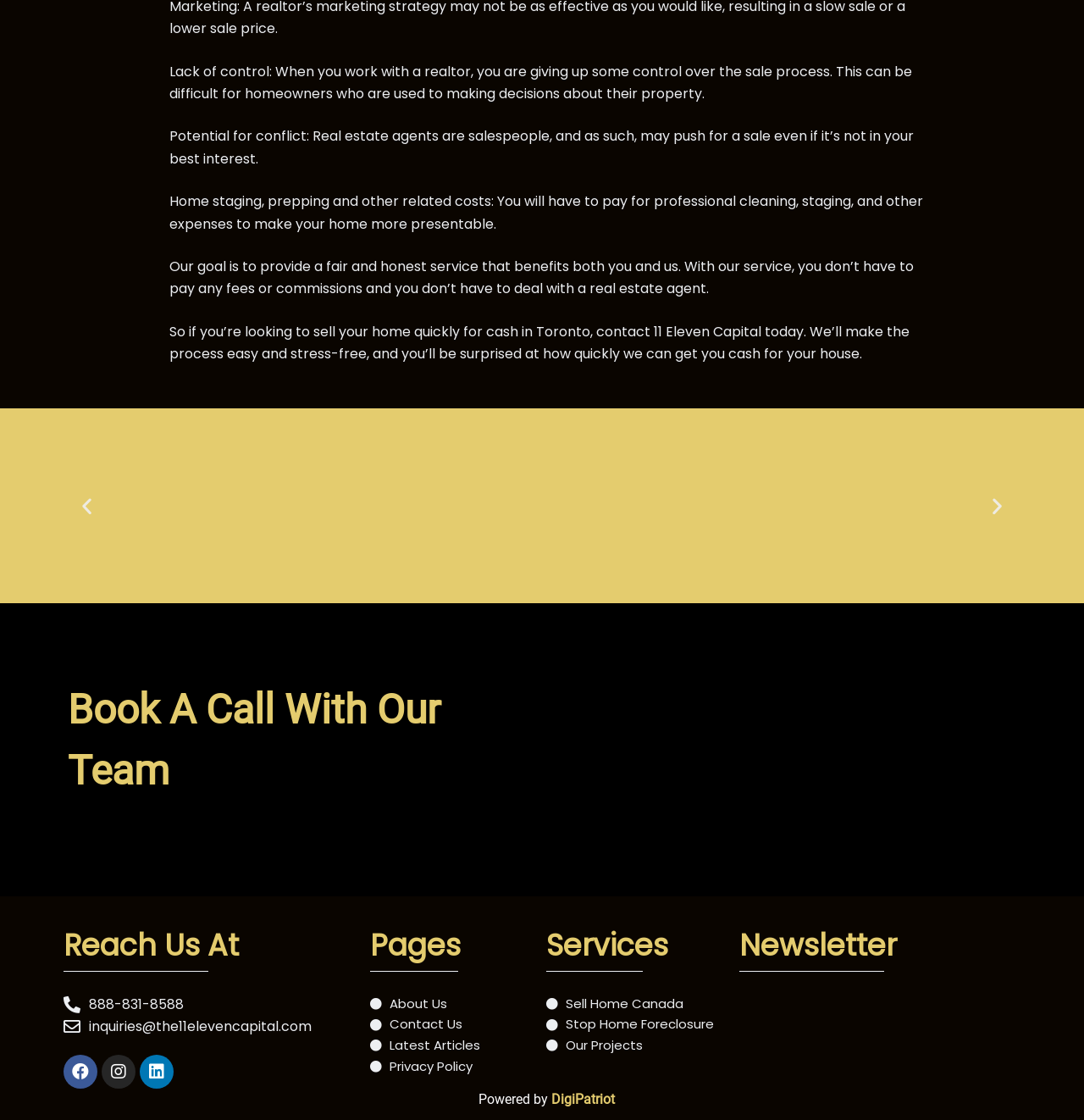Locate the bounding box of the UI element with the following description: "MILWAUKEE PASSENGER RAIL FORUM".

None